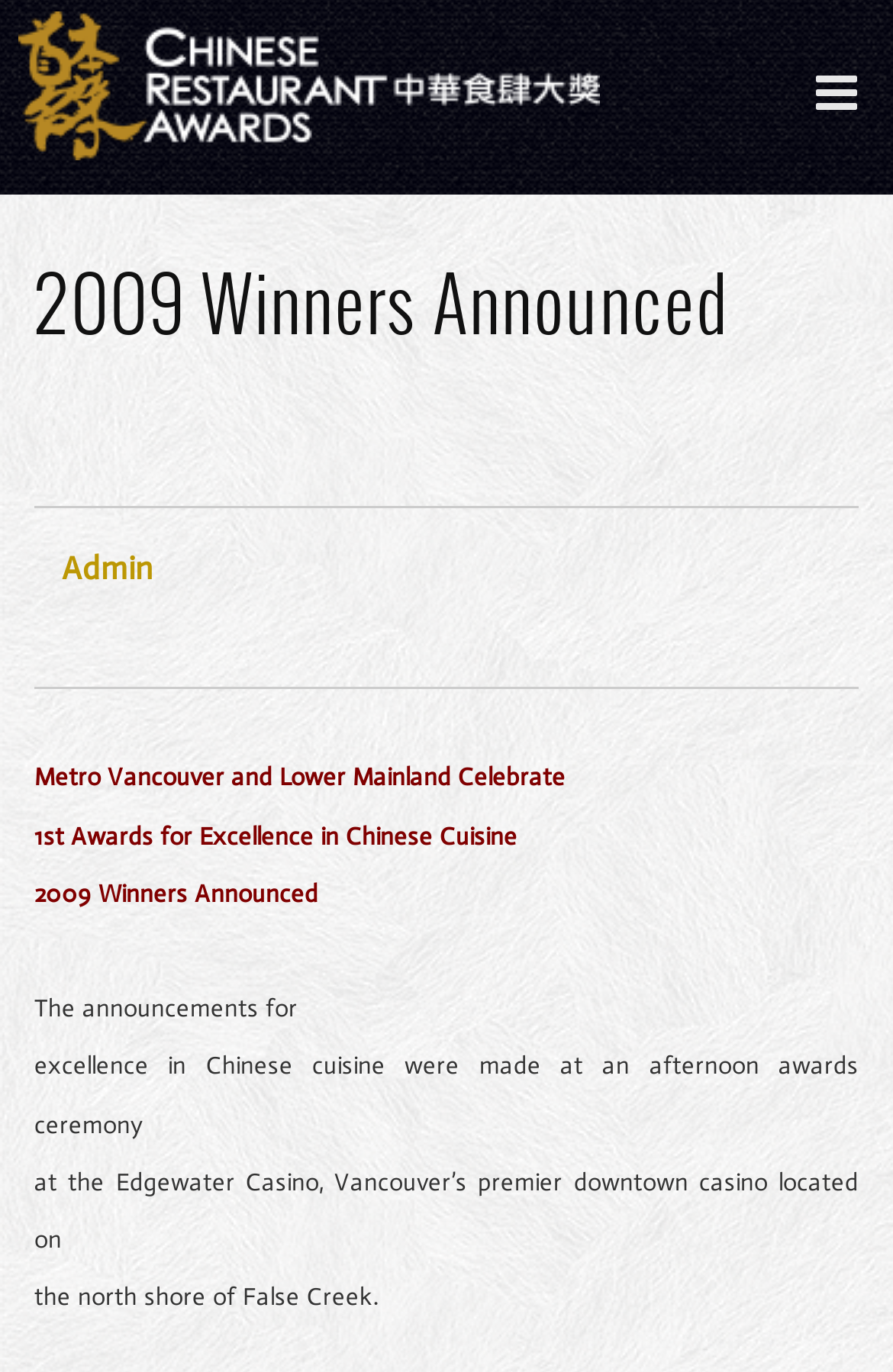What is the location of the awards ceremony?
Based on the screenshot, answer the question with a single word or phrase.

Metro Vancouver